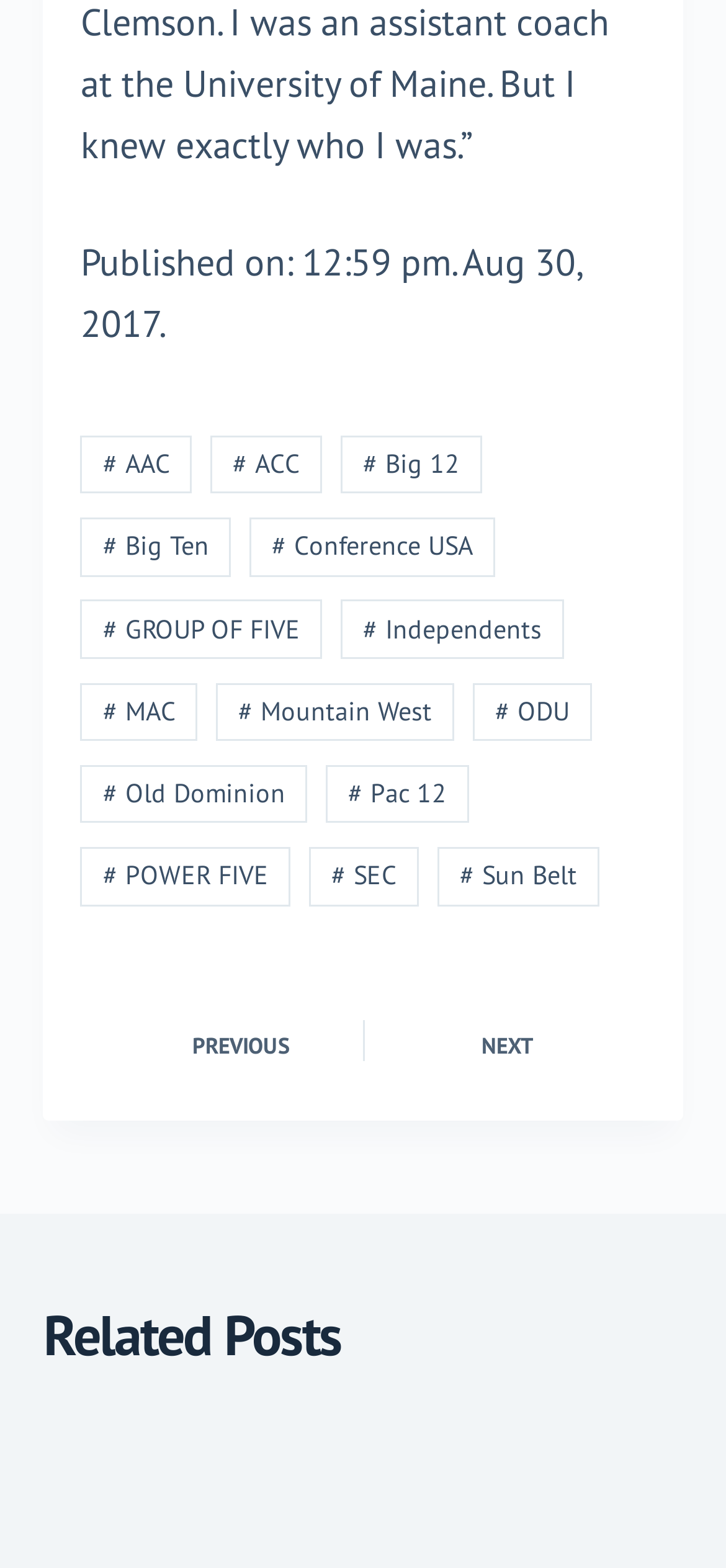Identify the bounding box coordinates for the element you need to click to achieve the following task: "Check the Related Posts section". Provide the bounding box coordinates as four float numbers between 0 and 1, in the form [left, top, right, bottom].

[0.06, 0.833, 0.94, 0.869]